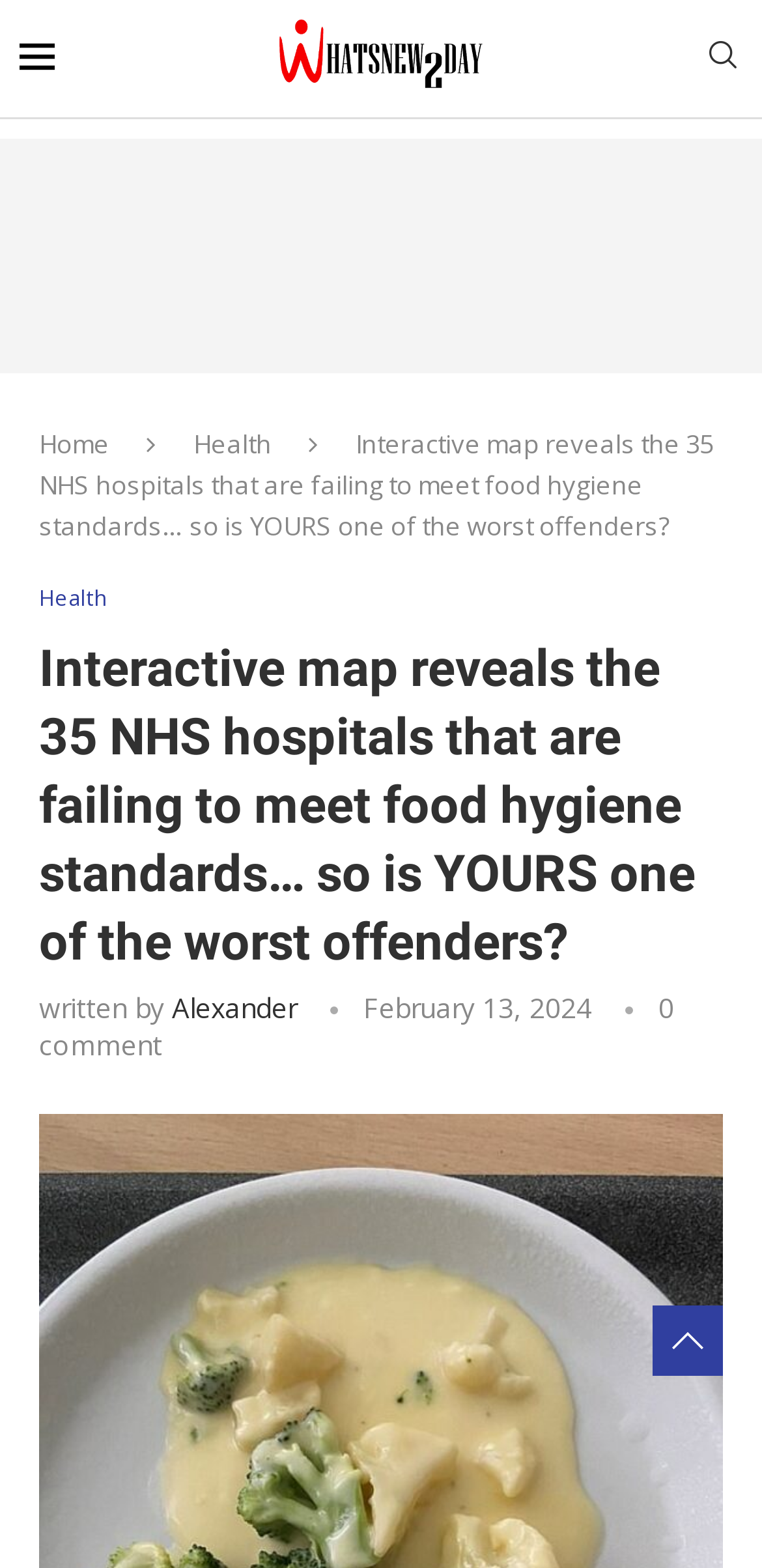Who wrote this article?
Based on the screenshot, provide a one-word or short-phrase response.

Alexander